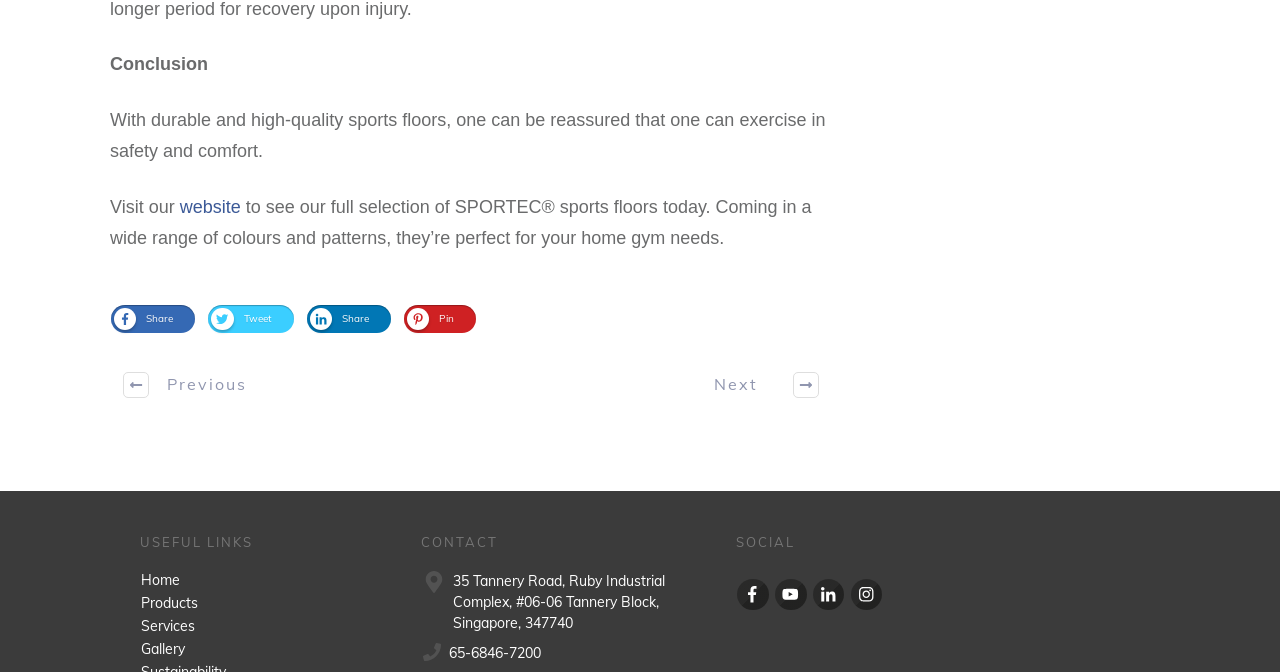How many useful links are there?
Based on the visual details in the image, please answer the question thoroughly.

There are five useful links, namely 'Home', 'Products', 'Services', 'Gallery', and 'Contact', located at the bottom of the webpage.